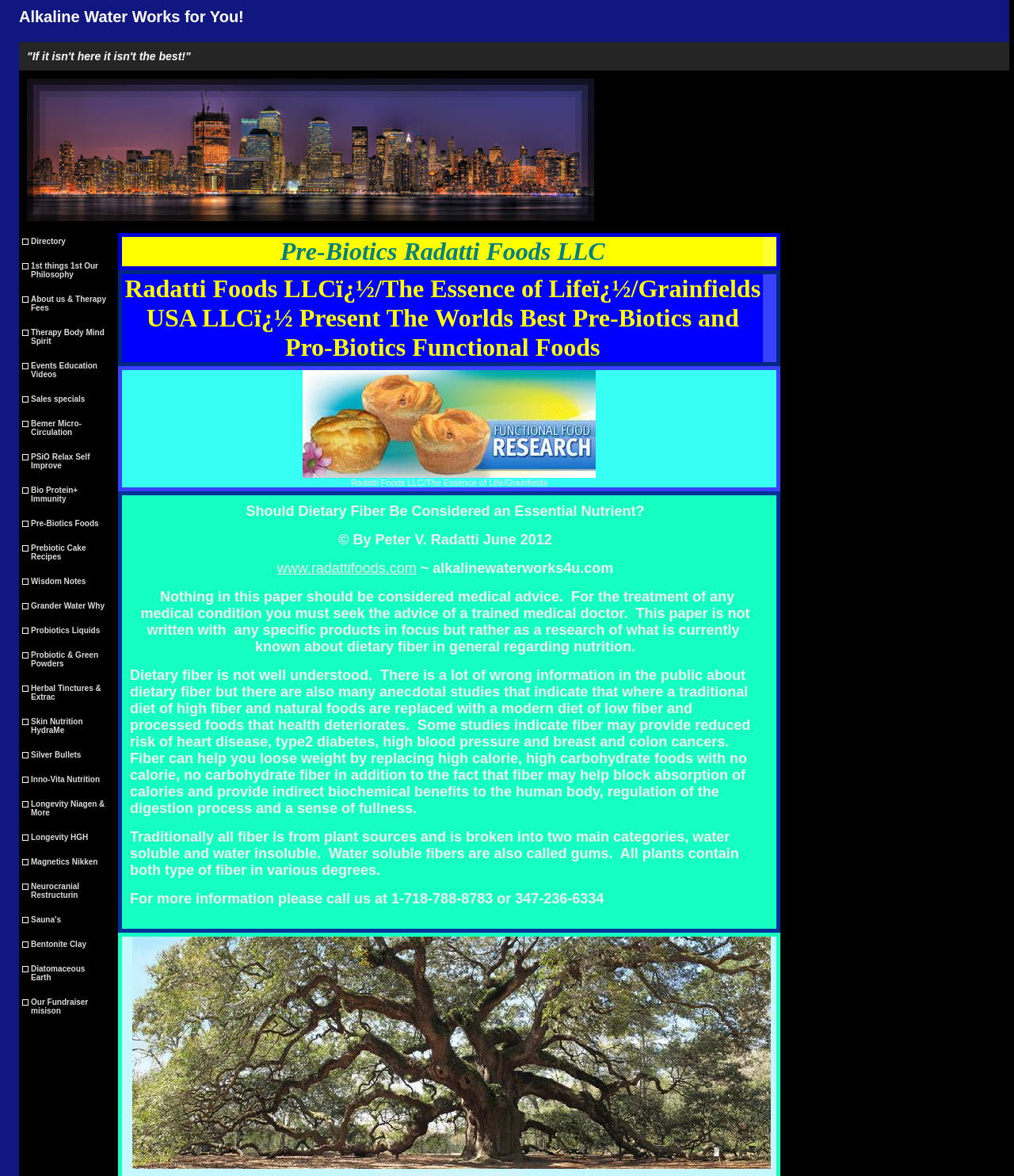How many links are there in the directory section?
Answer the question with a single word or phrase, referring to the image.

14